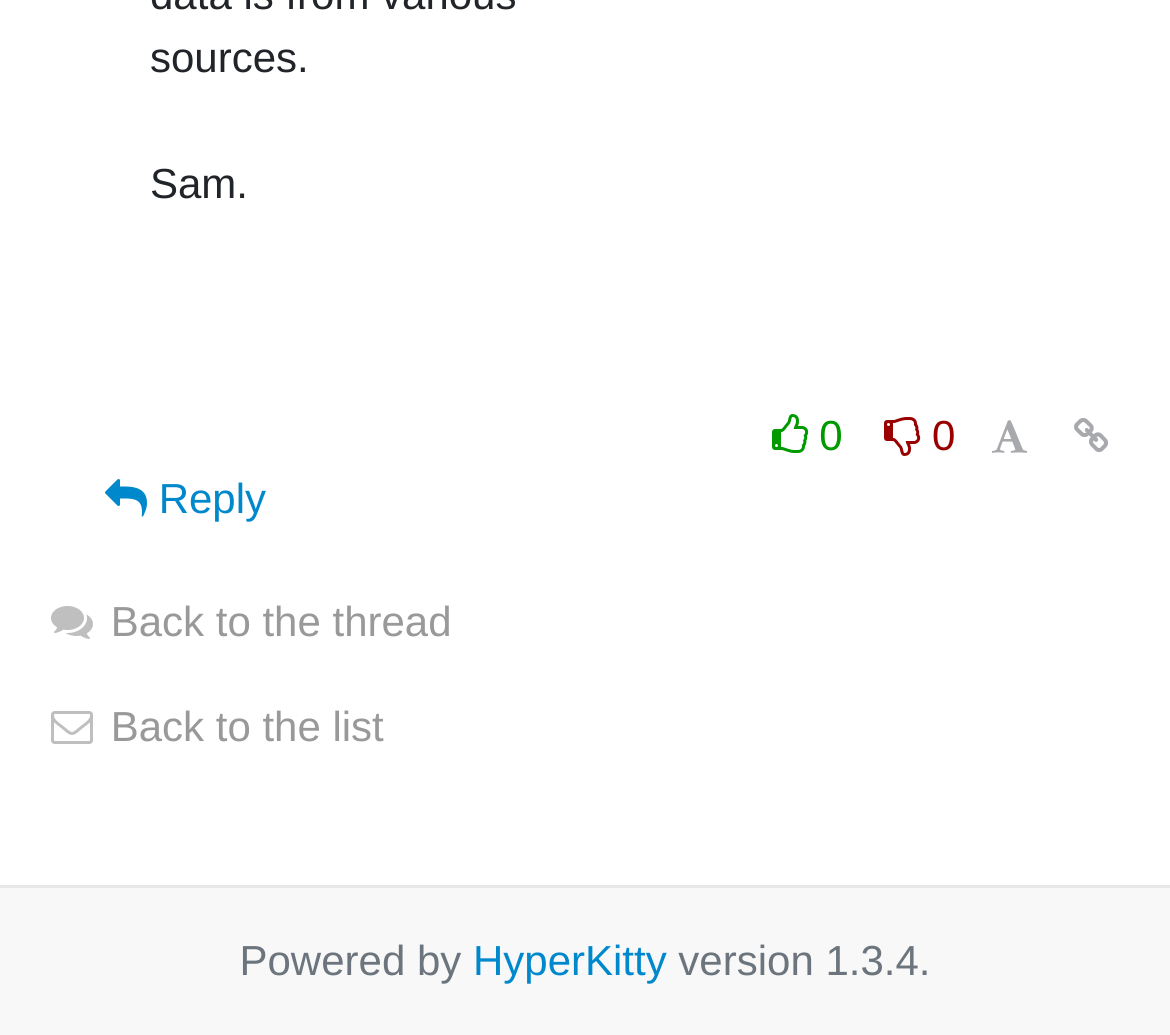What is the text at the bottom-left corner of the webpage?
Provide a fully detailed and comprehensive answer to the question.

I looked at the bottom-left corner of the webpage and found the text 'Powered by'.